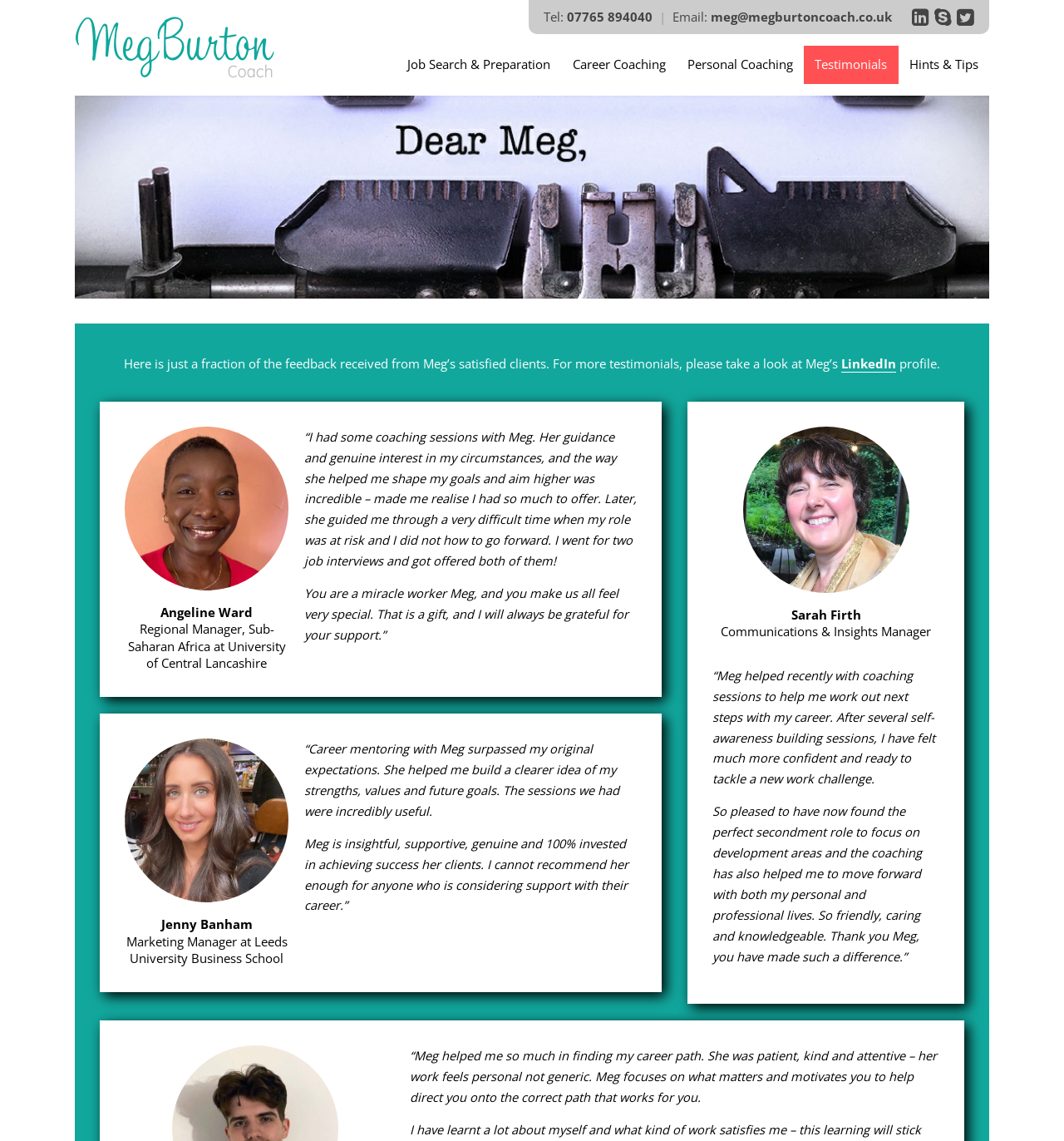Using the element description: "07765 894040", determine the bounding box coordinates for the specified UI element. The coordinates should be four float numbers between 0 and 1, [left, top, right, bottom].

[0.533, 0.007, 0.613, 0.022]